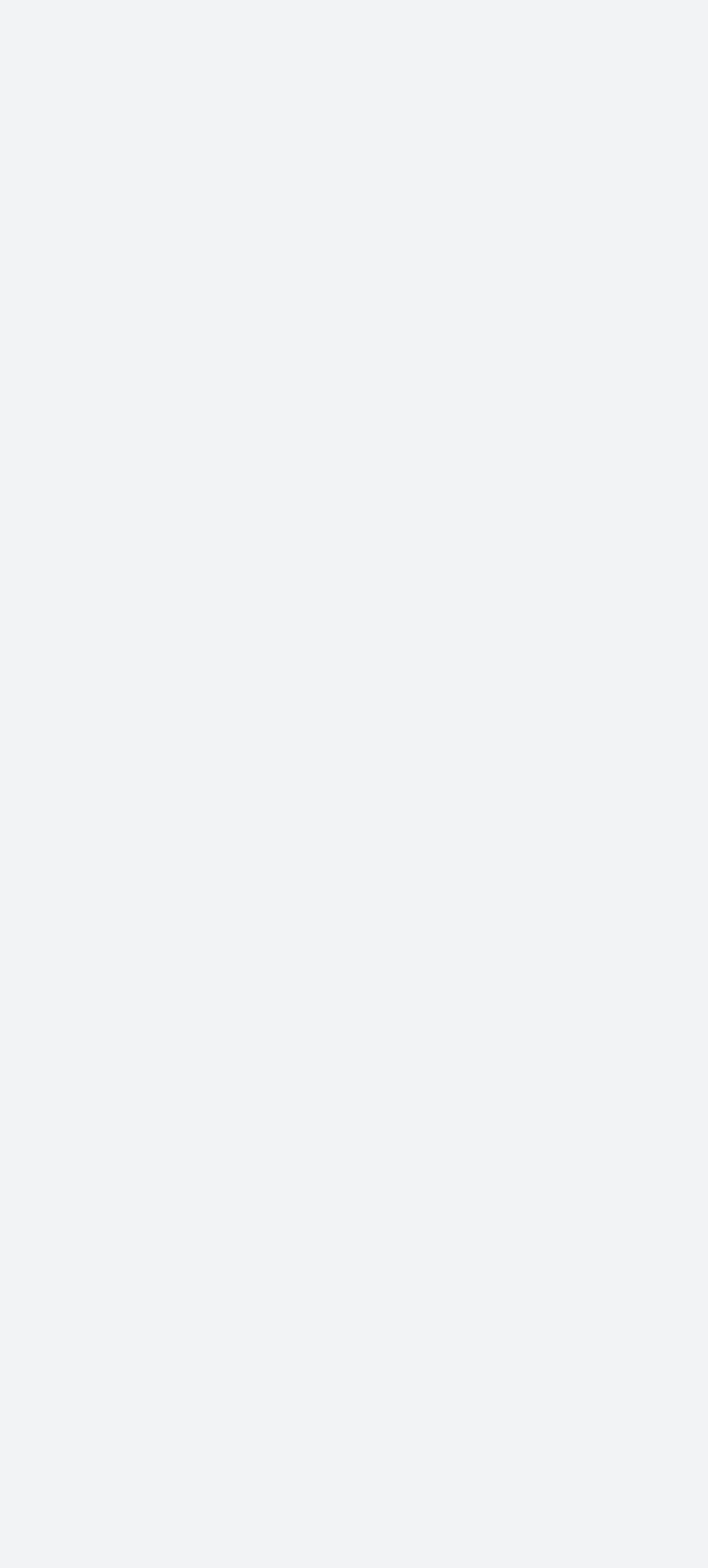What is the price range of Montecristo No.2?
Refer to the image and provide a one-word or short phrase answer.

₹16,539.00